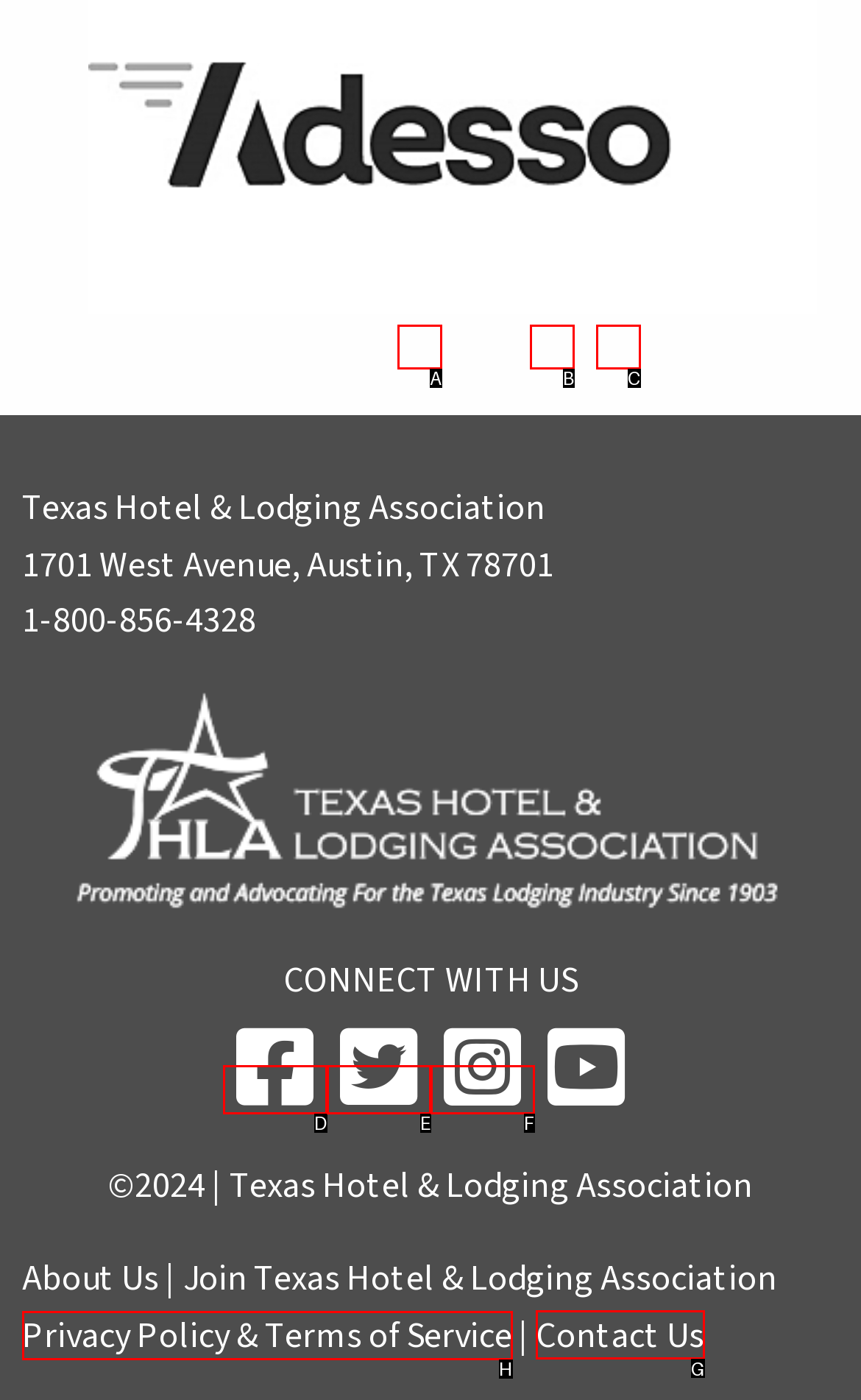Determine which option should be clicked to carry out this task: Contact the association
State the letter of the correct choice from the provided options.

G